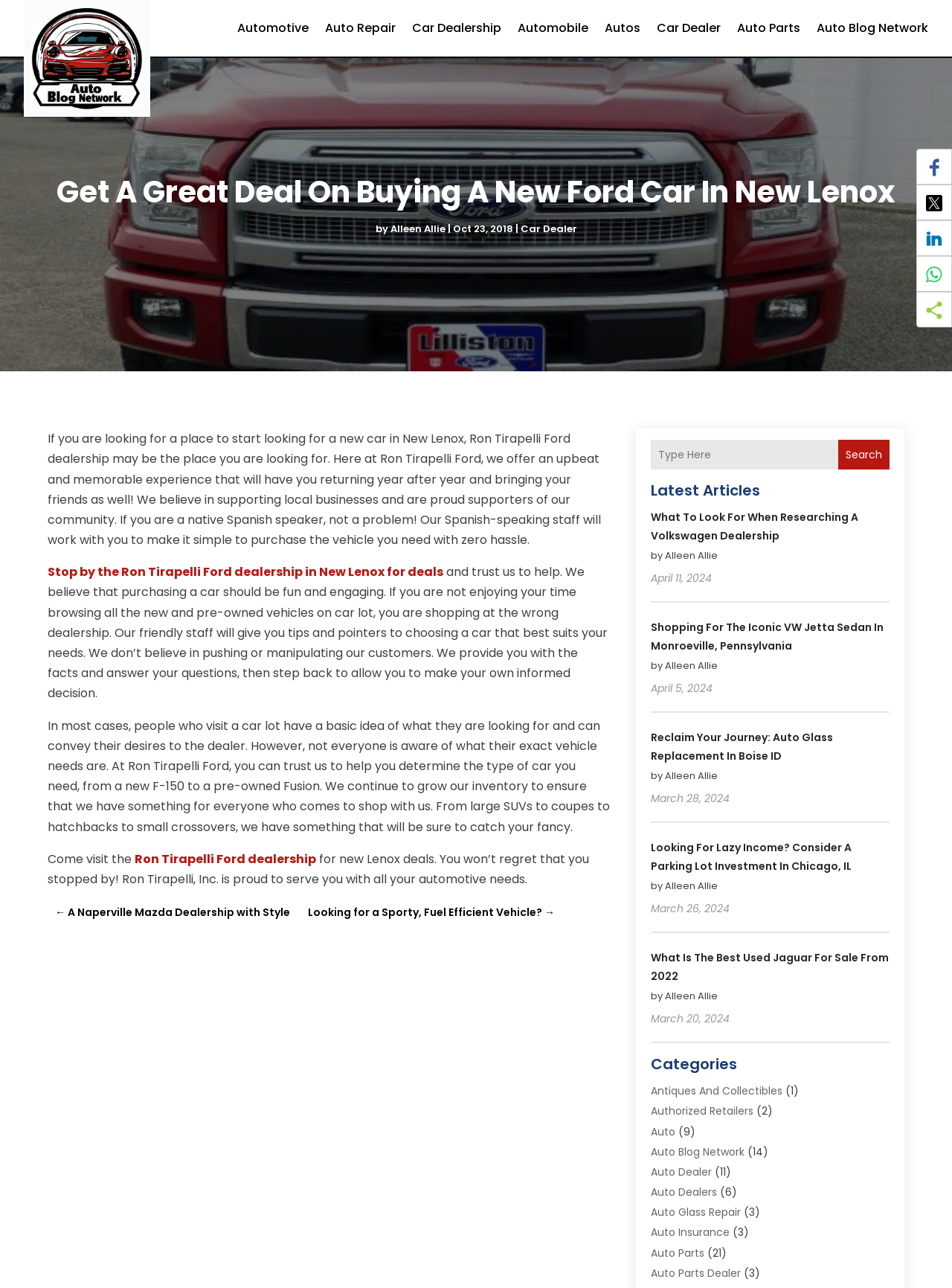Bounding box coordinates must be specified in the format (top-left x, top-left y, bottom-right x, bottom-right y). All values should be floating point numbers between 0 and 1. What are the bounding box coordinates of the UI element described as: Auto Glass Repair

[0.684, 0.935, 0.778, 0.947]